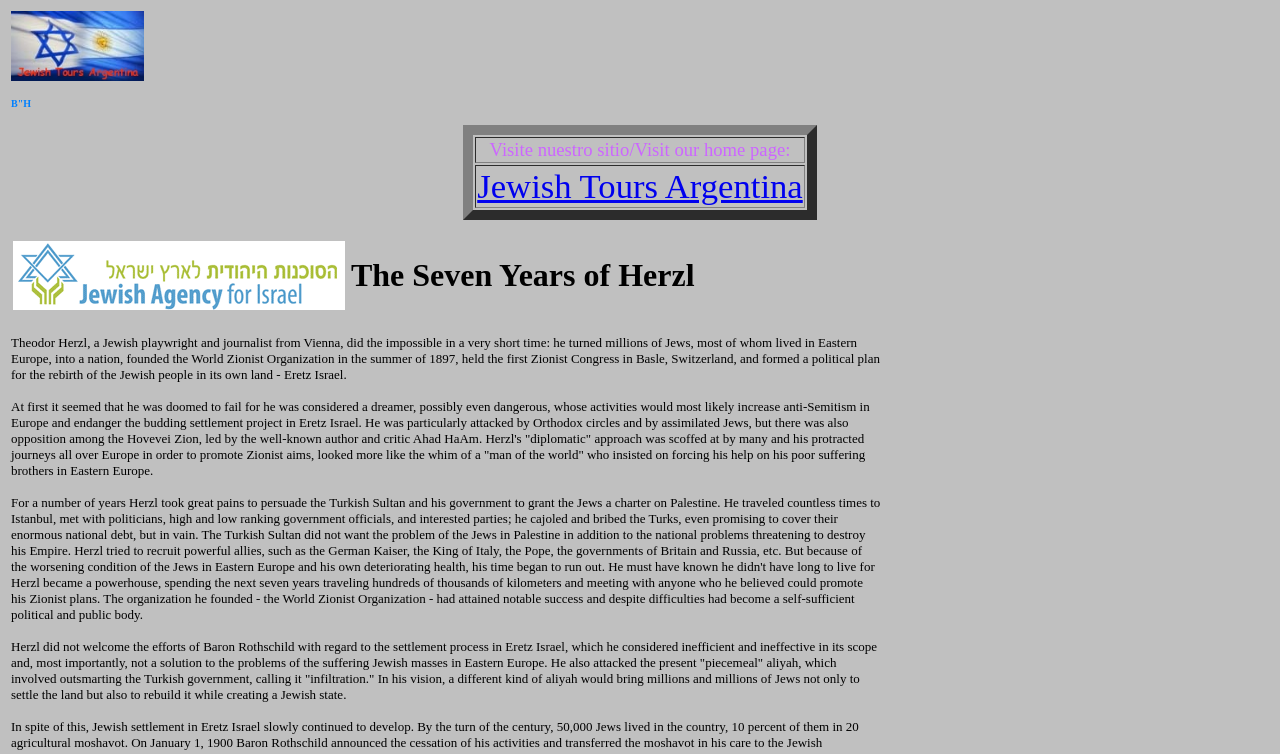Provide a one-word or short-phrase answer to the question:
What is the title of the article on the right side of the page?

The Seven Years of Herzl